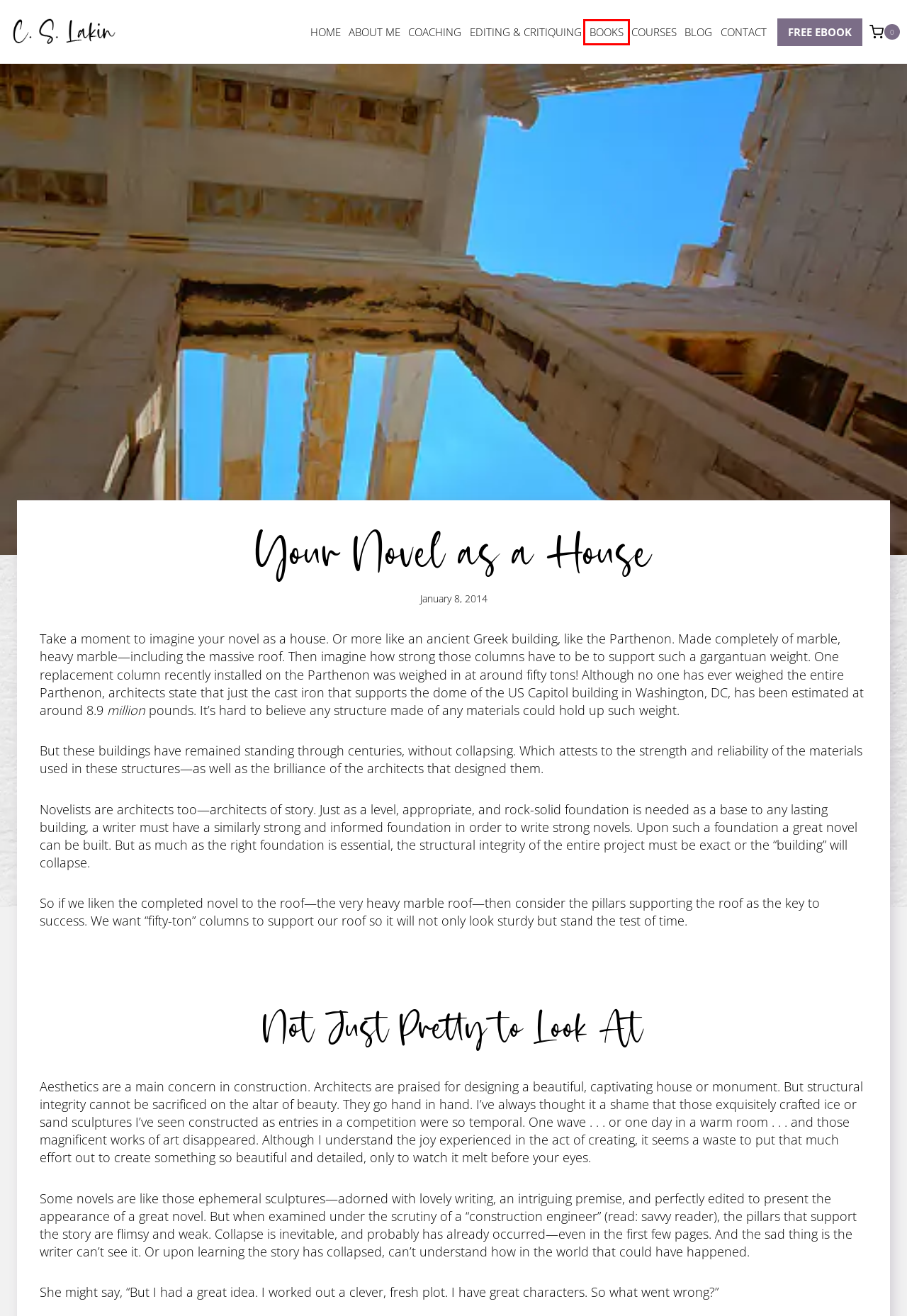View the screenshot of the webpage containing a red bounding box around a UI element. Select the most fitting webpage description for the new page shown after the element in the red bounding box is clicked. Here are the candidates:
A. Online Courses - C. S. Lakin
B. Cart - C. S. Lakin
C. Blog - C. S. Lakin
D. Free eBook - C. S. Lakin
E. Home - C. S. Lakin
F. Editing & Critiquing - C. S. Lakin
G. Books - C. S. Lakin
H. Coaching & Mentorship - C. S. Lakin

G